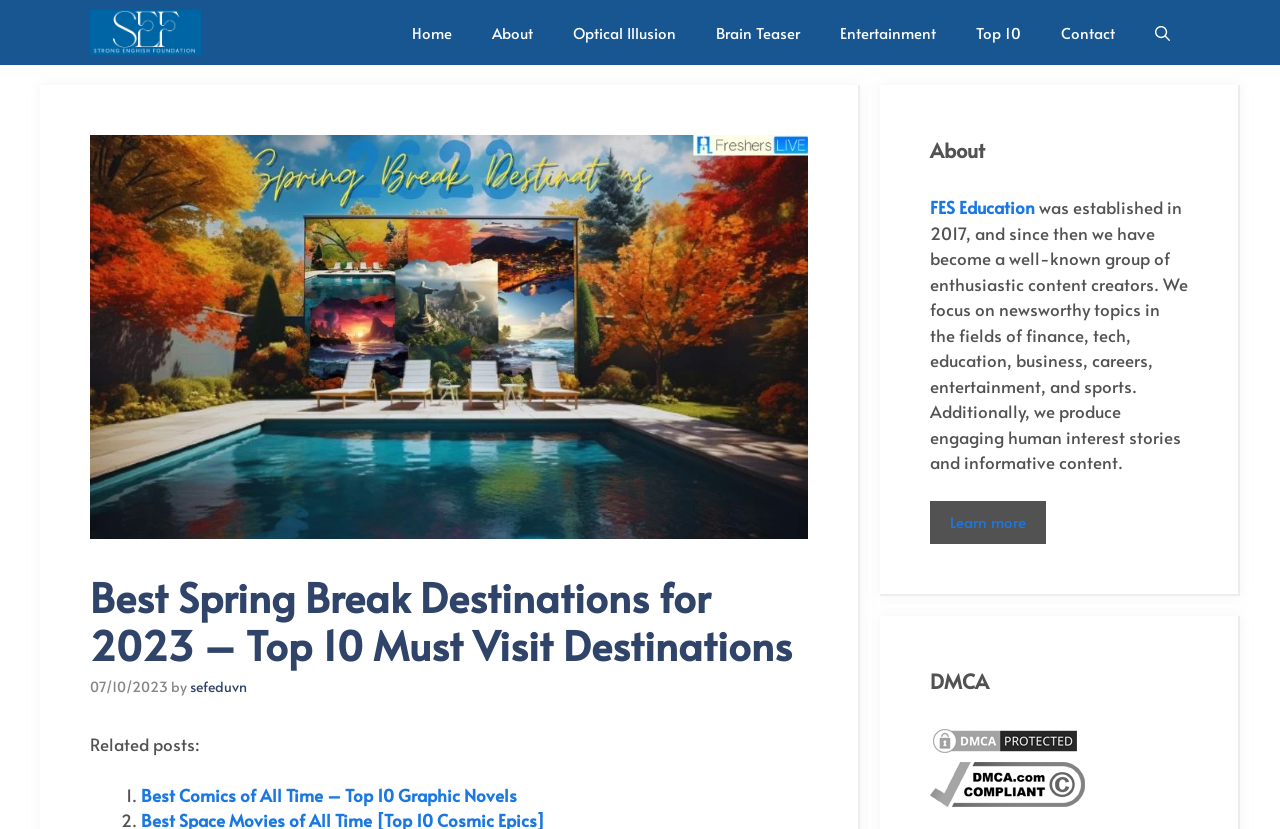Extract the bounding box coordinates for the UI element described by the text: "title="DMCA.com Protection Status"". The coordinates should be in the form of [left, top, right, bottom] with values between 0 and 1.

[0.727, 0.888, 0.844, 0.917]